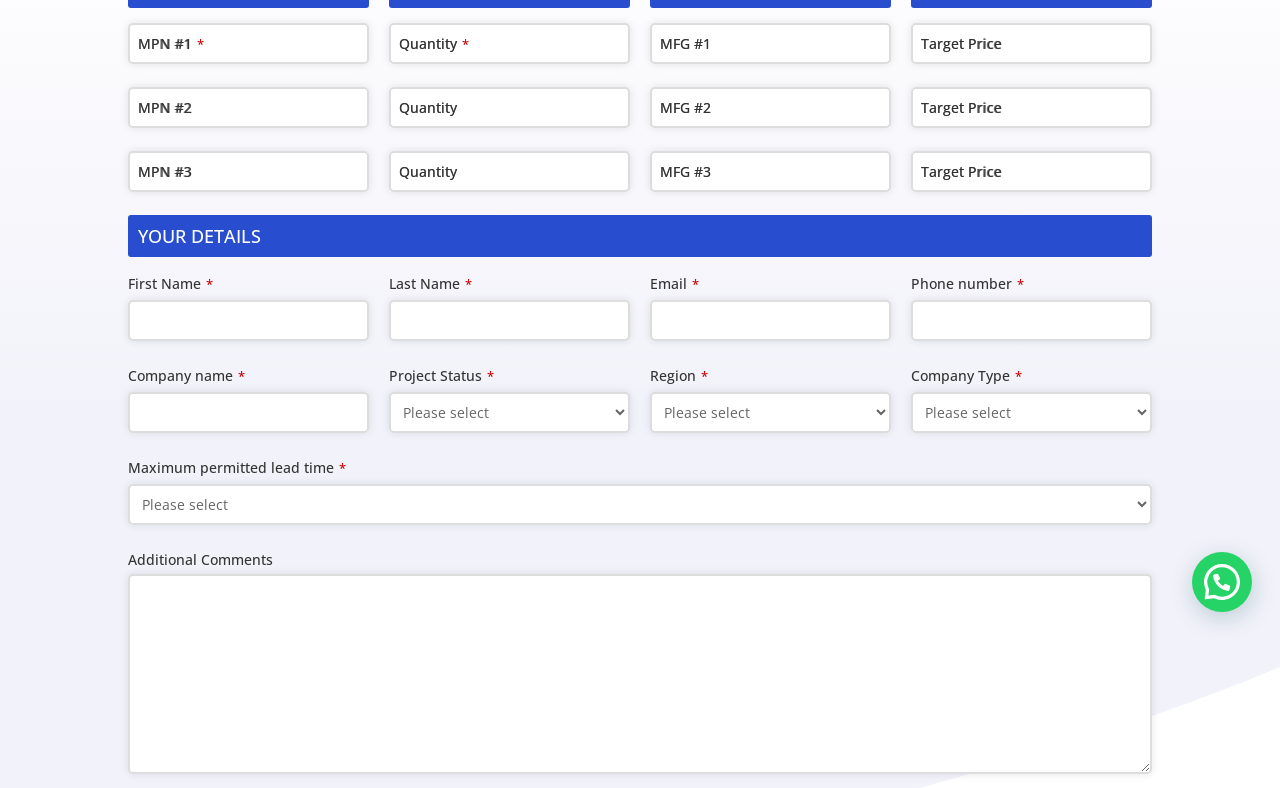Using the element description: "parent_node: Quantity* name="quform_1_10" placeholder="Quantity"", determine the bounding box coordinates. The coordinates should be in the format [left, top, right, bottom], with values between 0 and 1.

[0.304, 0.029, 0.492, 0.082]